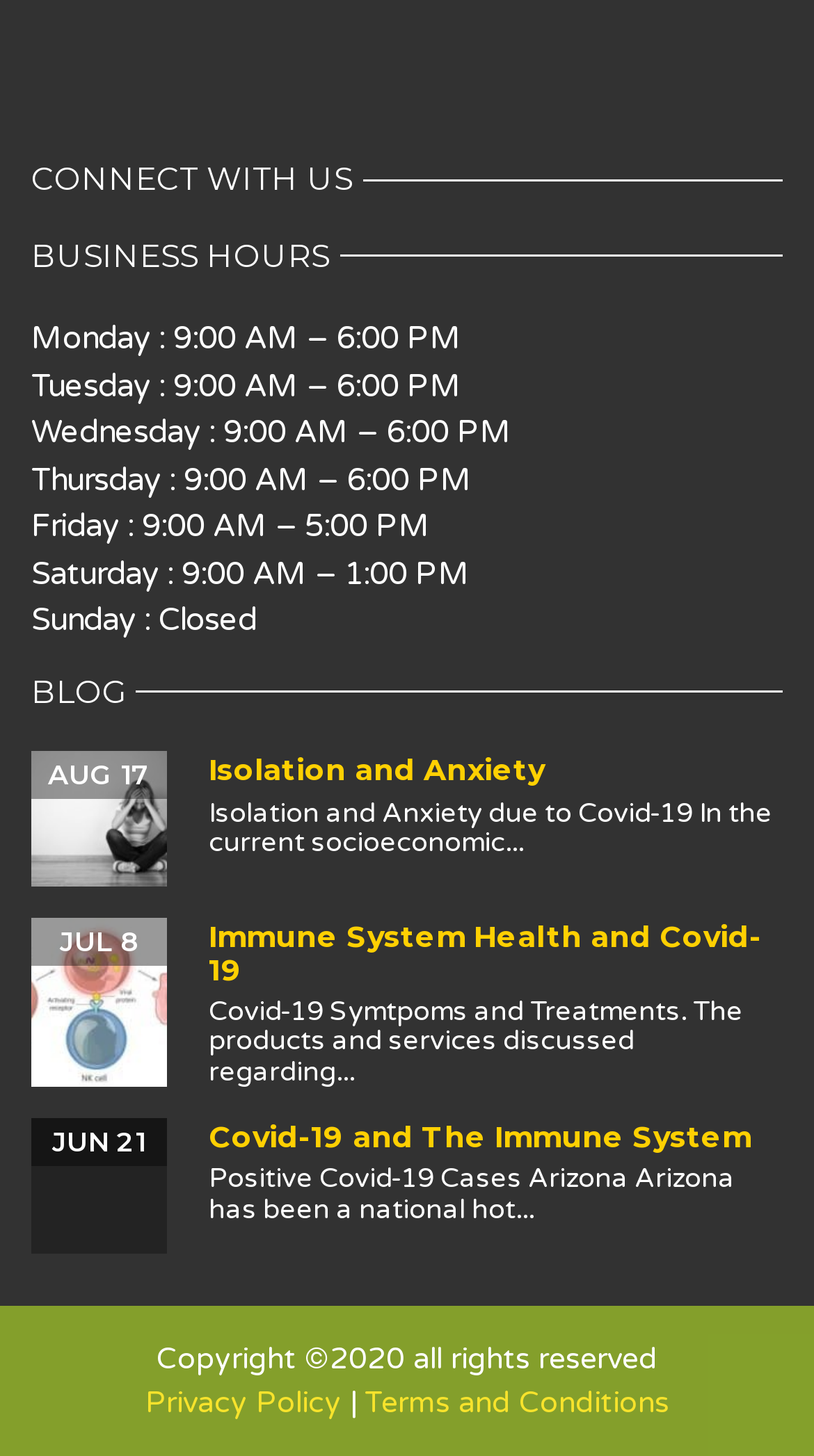Please determine the bounding box coordinates of the area that needs to be clicked to complete this task: 'Read 'Covid-19 and The Immune System JUN 21''. The coordinates must be four float numbers between 0 and 1, formatted as [left, top, right, bottom].

[0.256, 0.768, 0.923, 0.794]